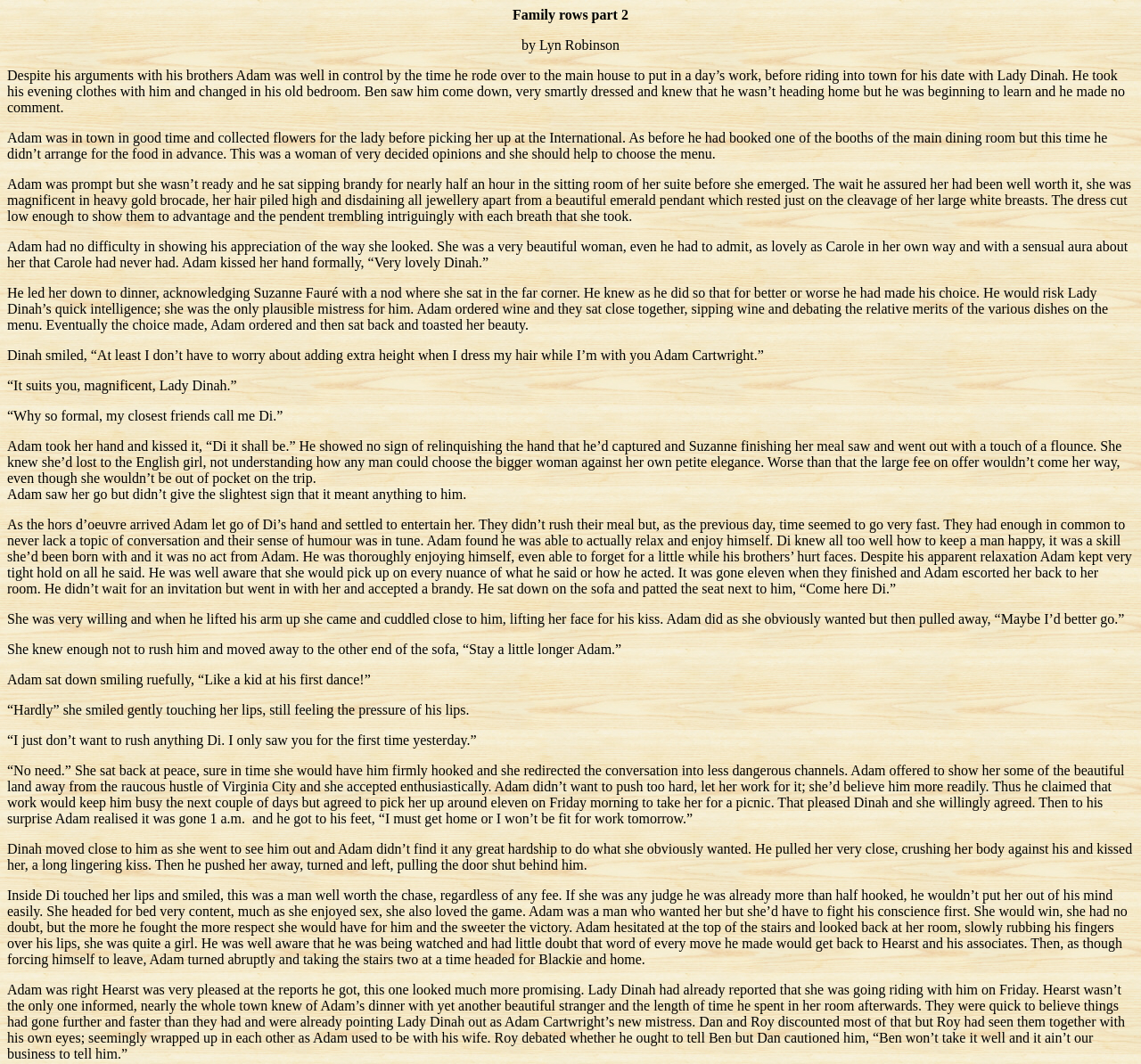What activity does Adam plan to do with Lady Dinah on Friday?
Based on the visual, give a brief answer using one word or a short phrase.

Go for a picnic